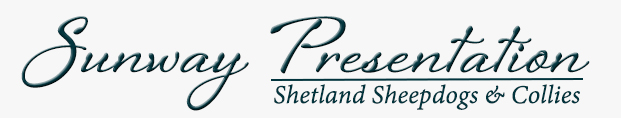What breeds does Sunway Presentation focus on?
From the details in the image, answer the question comprehensively.

The tagline 'Shetland Sheepdogs & Collies' is presented below the logo name, clearly indicating the breeds that Sunway Presentation specializes in. This information is explicitly stated in the caption.